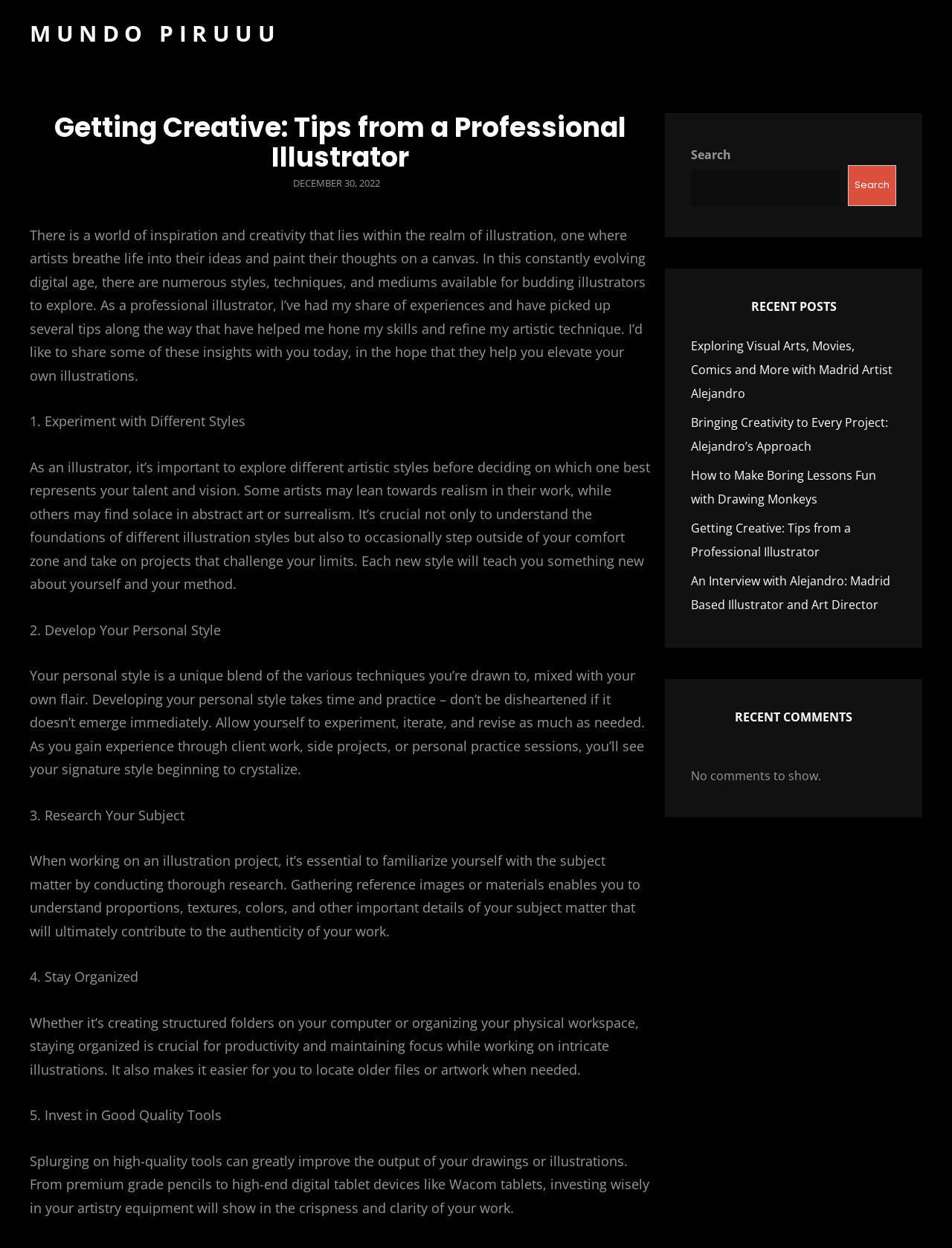Find the bounding box of the web element that fits this description: "Search".

[0.89, 0.132, 0.941, 0.165]